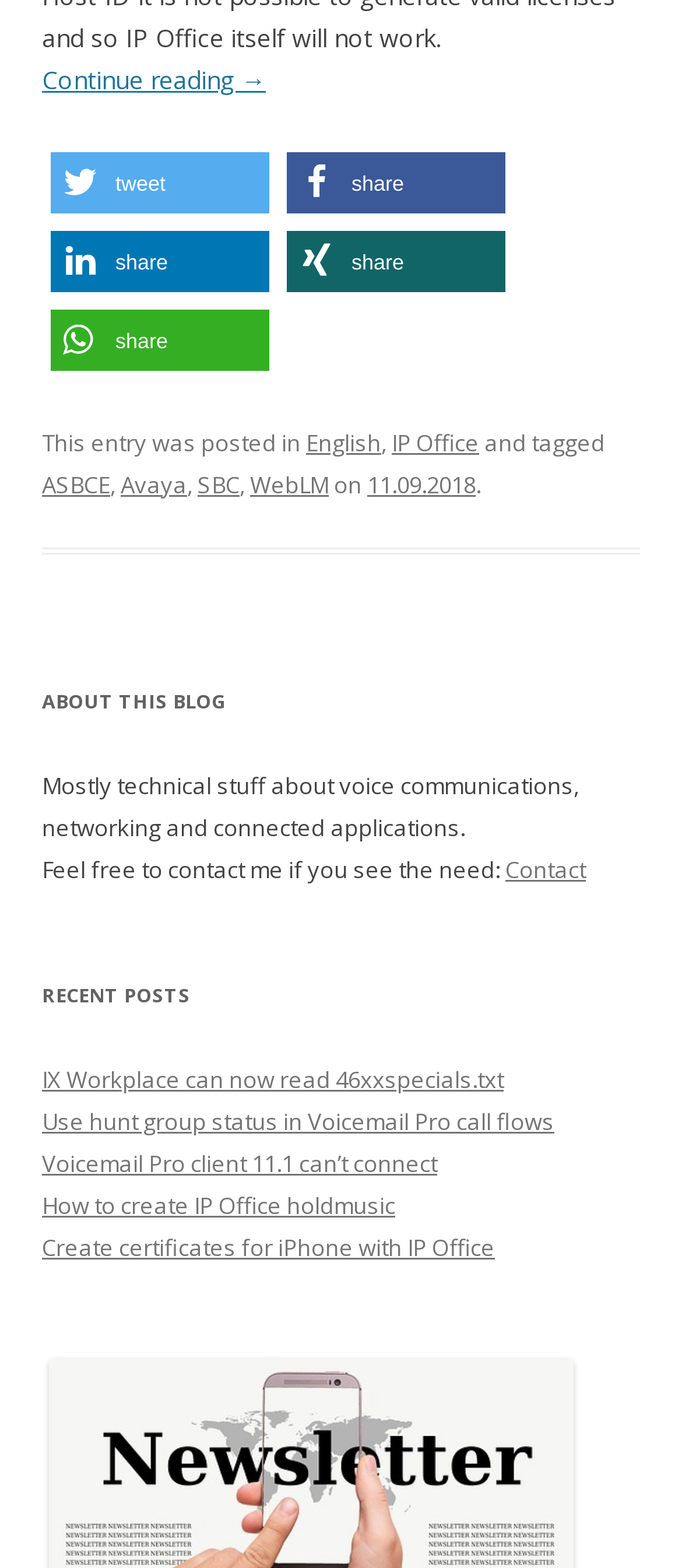What is the date of the post 'IX Workplace can now read 46xxspecials.txt'?
Offer a detailed and exhaustive answer to the question.

The date of the post 'IX Workplace can now read 46xxspecials.txt' is 11.09.2018, which is mentioned in the 'RECENT POSTS' section.